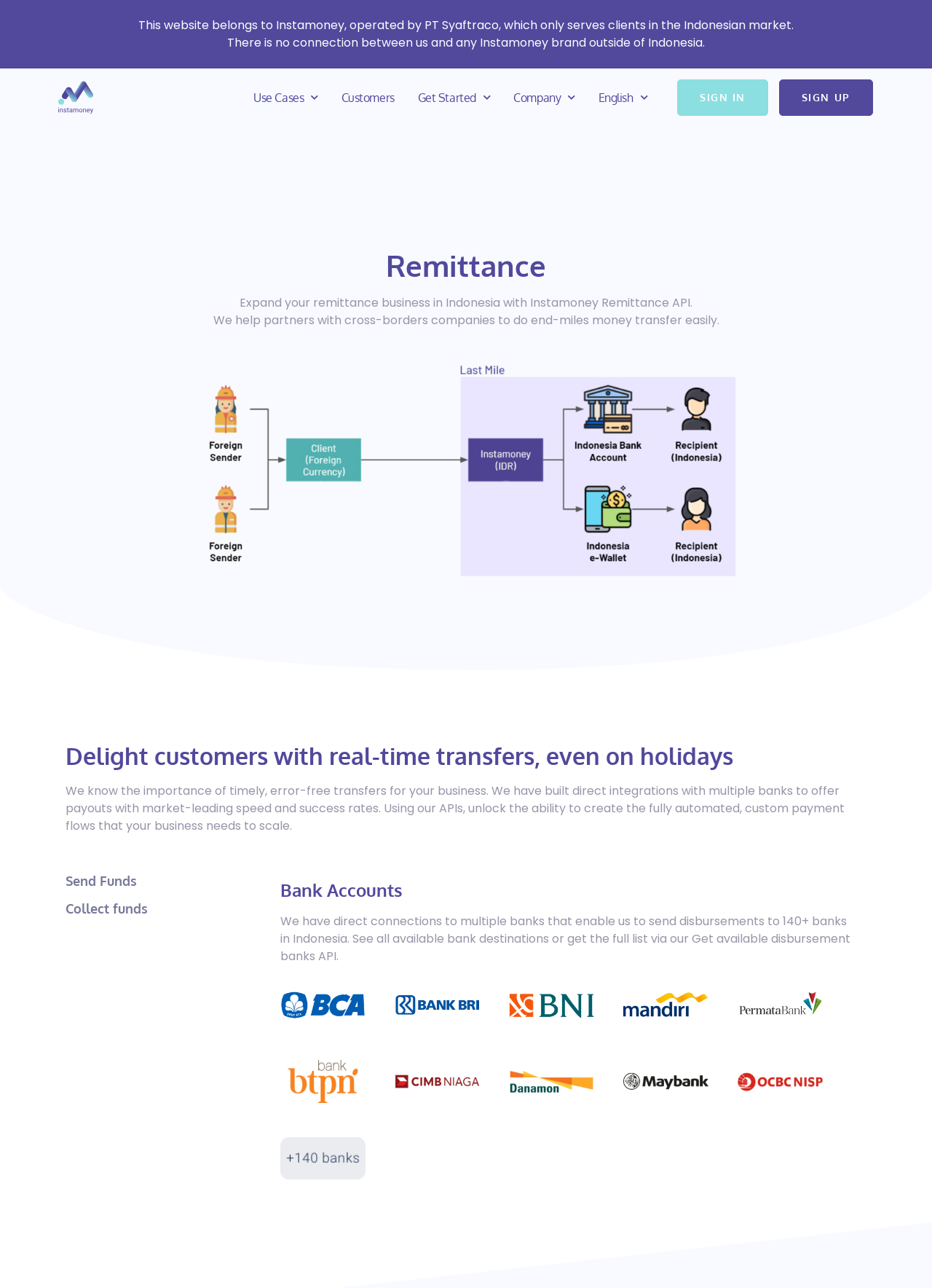Describe every aspect of the webpage in a detailed manner.

The webpage is about Instamoney Remittance, a service that helps partners with cross-borders companies to do end-miles money transfer easily in Indonesia. 

At the top, there is a navigation menu with several links, including "Use Cases", "Customers", "Get Started", "Company", and "English", each with a dropdown menu. On the right side of the navigation menu, there are "SIGN IN" and "SIGN UP" links. 

Below the navigation menu, there is a heading "Remittance" followed by a brief description of the service, which is to expand remittance business in Indonesia with Instamoney Remittance API. 

Further down, there is another heading "Delight customers with real-time transfers, even on holidays" followed by a detailed description of the service's benefits, including timely and error-free transfers. 

On the left side of the page, there is a tab list with two tabs, "Send Funds" and "Collect funds", where "Send Funds" is currently selected and expanded. The "Send Funds" tab panel contains a heading "Bank Accounts" and a description of the service's direct connections to multiple banks in Indonesia, enabling disbursements to over 140 banks.